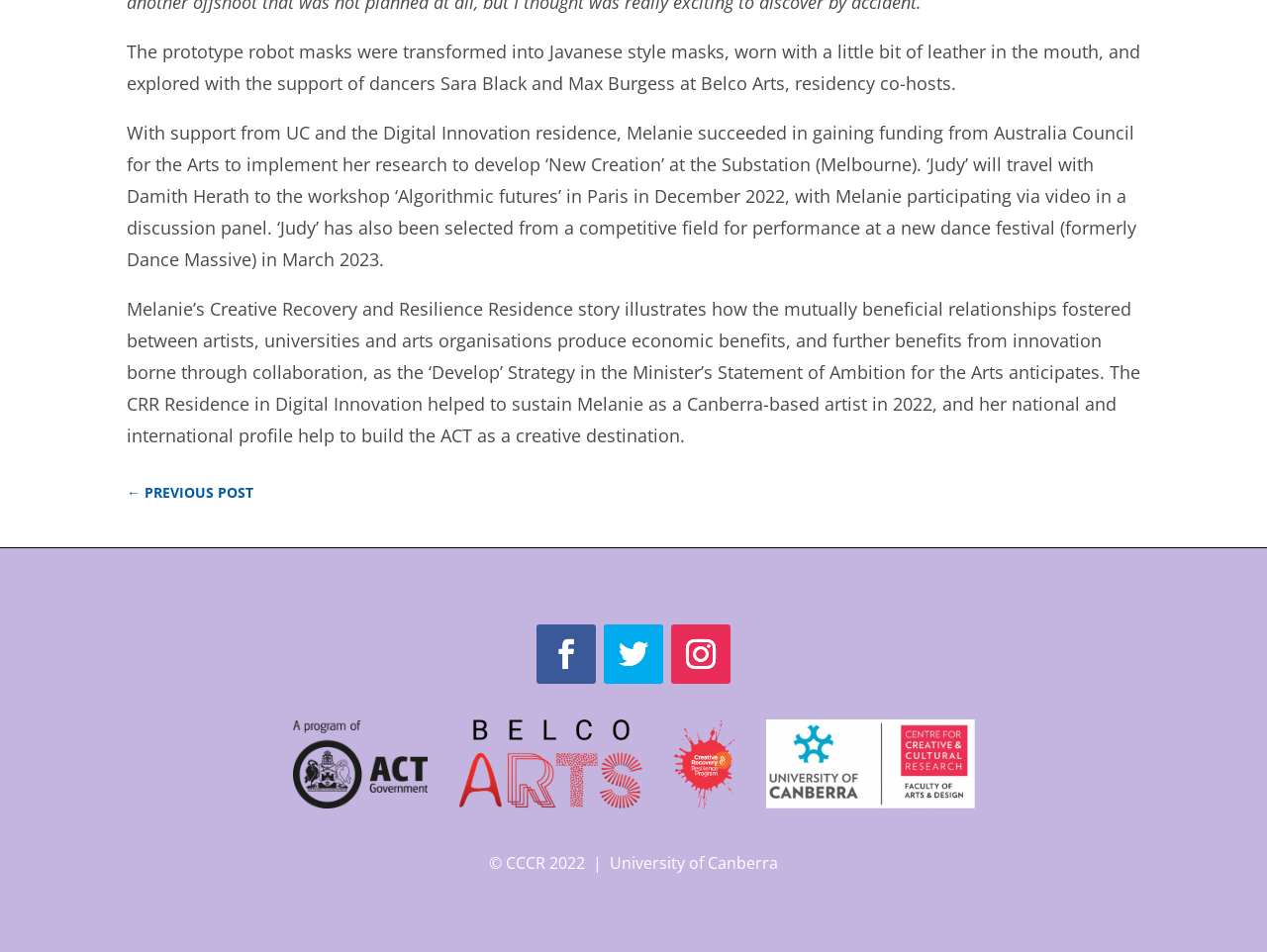Based on the image, provide a detailed and complete answer to the question: 
Where will 'Judy' travel to in December 2022?

According to the second paragraph, 'Judy' will travel to Paris in December 2022 for the workshop 'Algorithmic futures'.